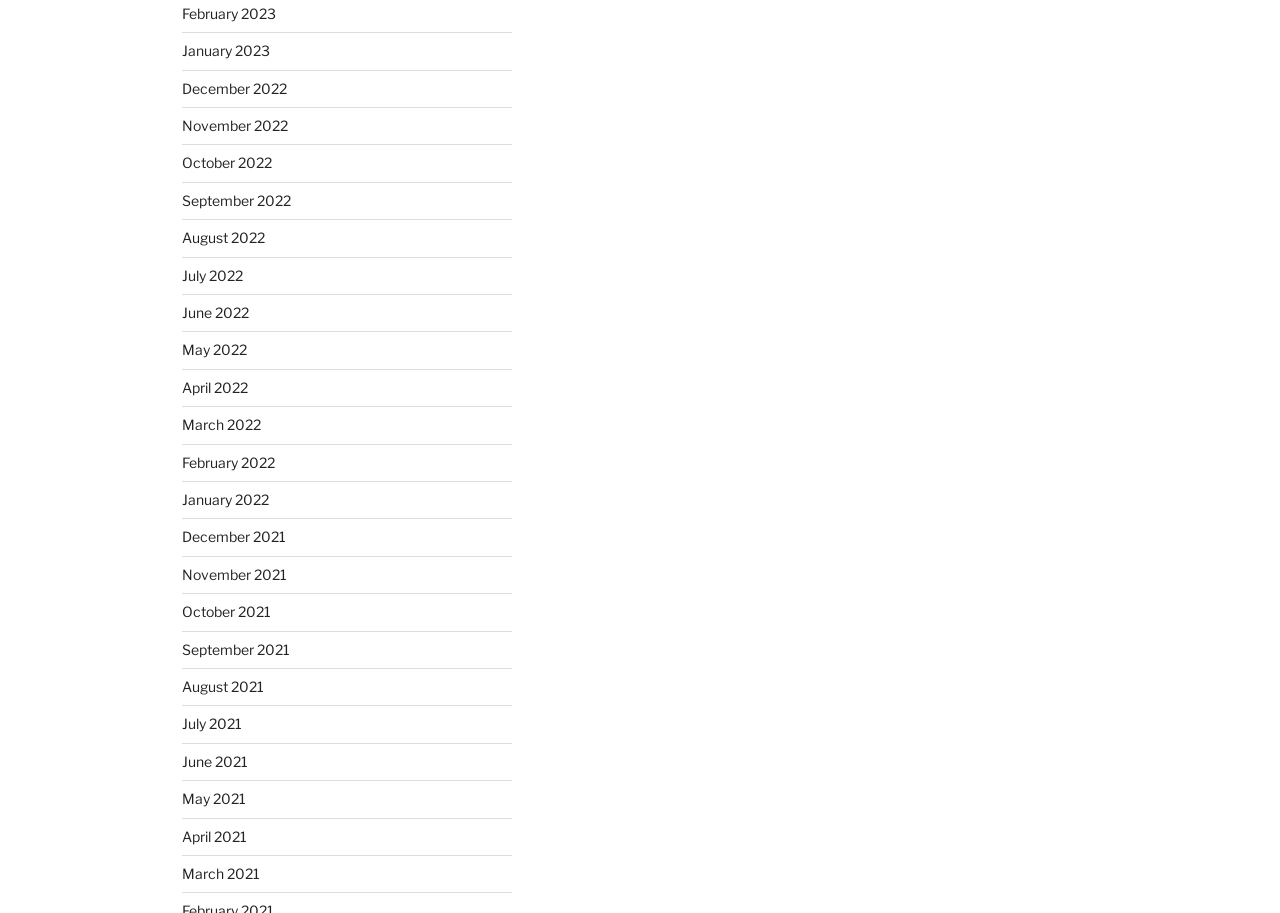Highlight the bounding box coordinates of the element you need to click to perform the following instruction: "view February 2023."

[0.142, 0.005, 0.216, 0.024]